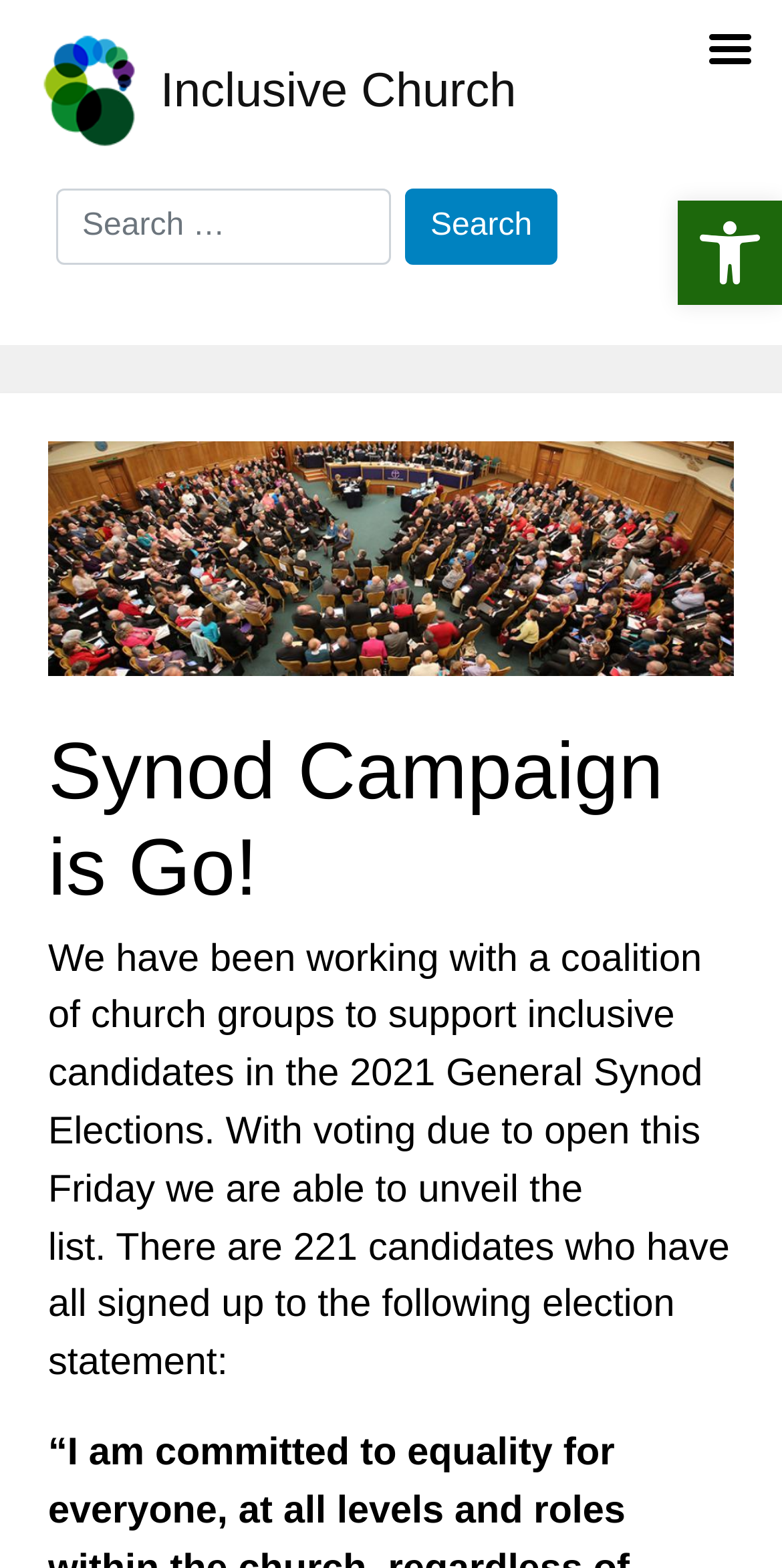Please provide a brief answer to the question using only one word or phrase: 
When is the voting due to open?

This Friday